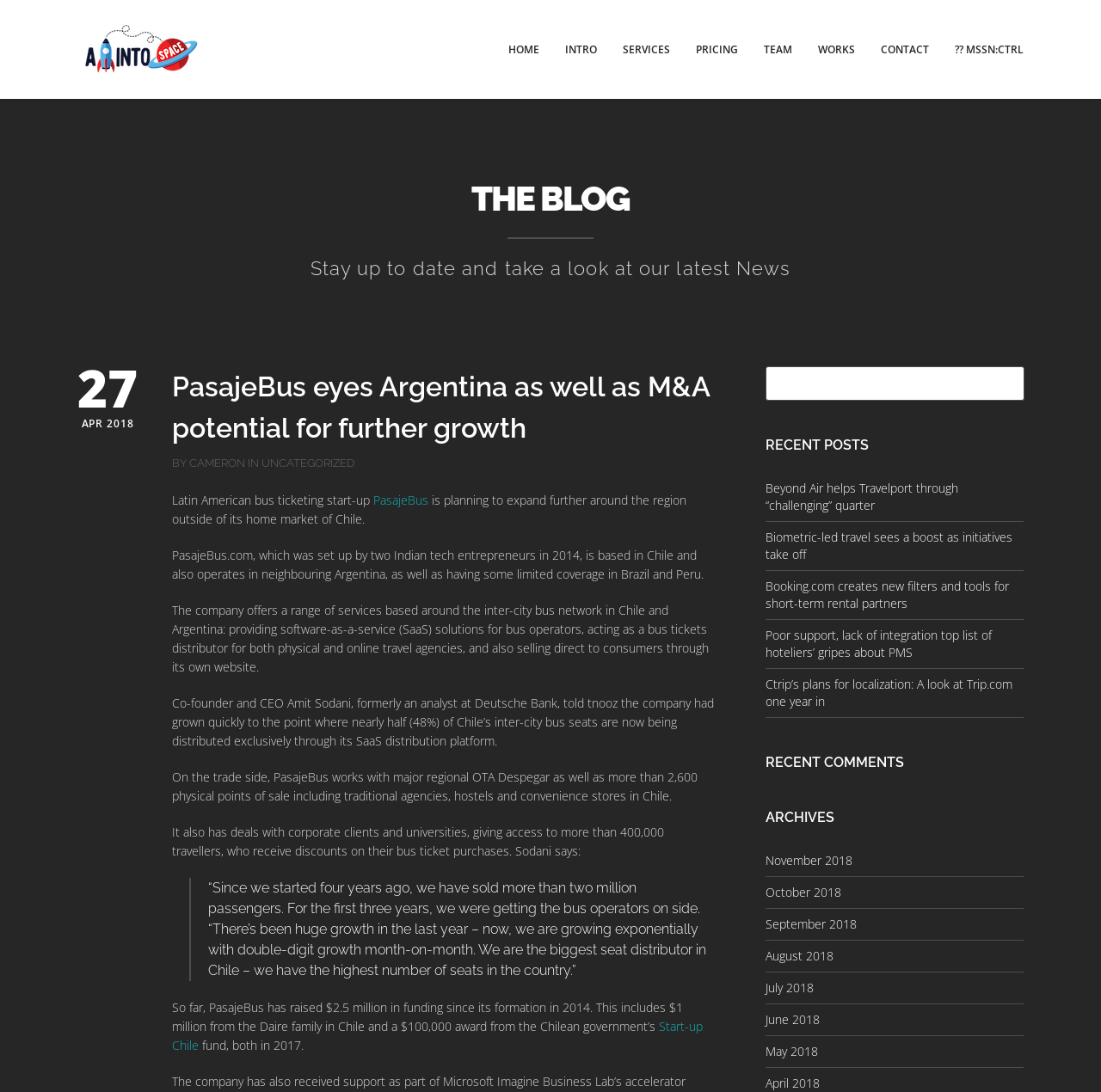Determine the bounding box coordinates for the clickable element to execute this instruction: "Check recent posts". Provide the coordinates as four float numbers between 0 and 1, i.e., [left, top, right, bottom].

[0.695, 0.398, 0.93, 0.417]